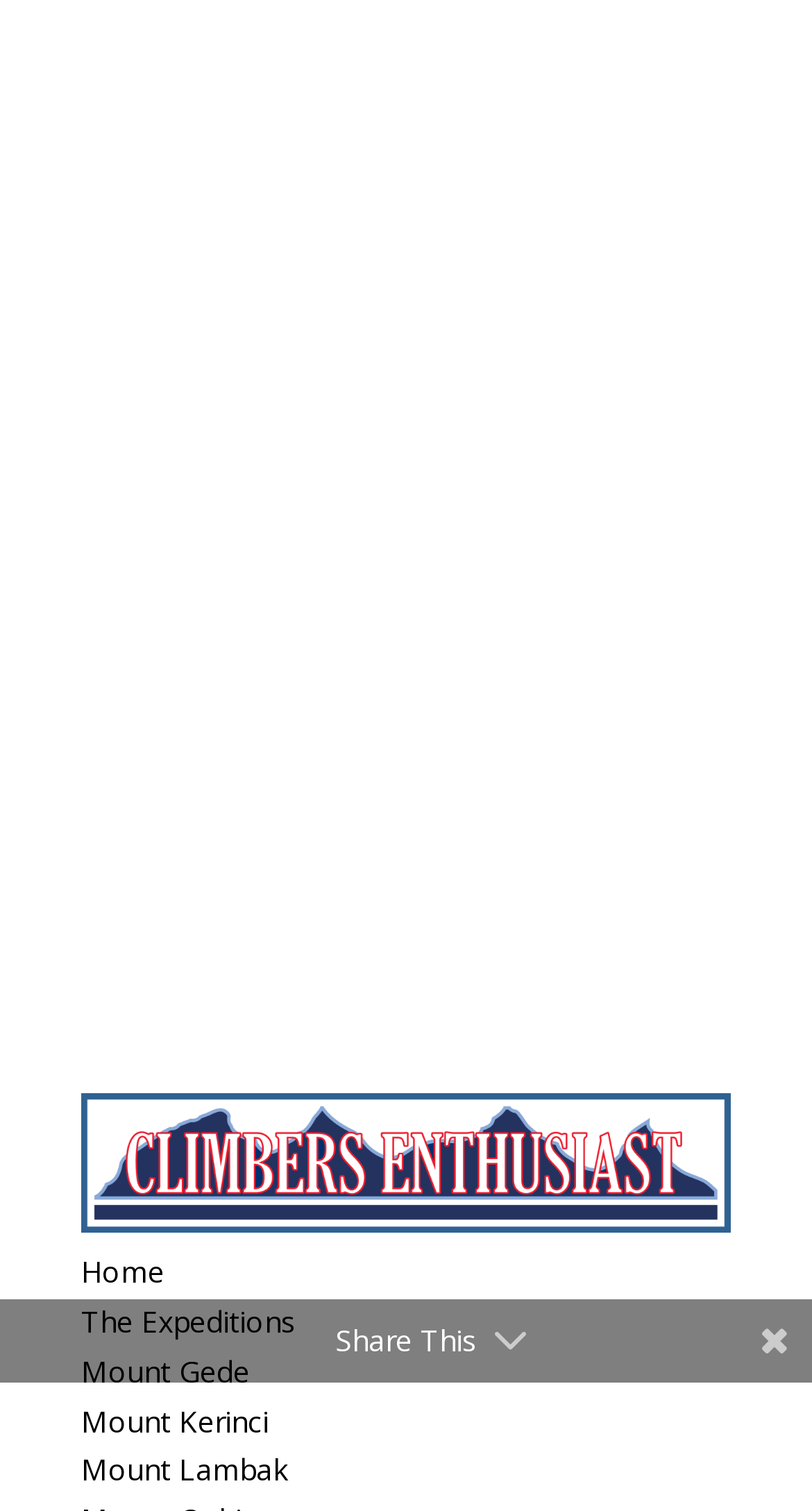Given the webpage screenshot, identify the bounding box of the UI element that matches this description: "alt="Climbers Enthusiast"".

[0.1, 0.796, 0.9, 0.822]